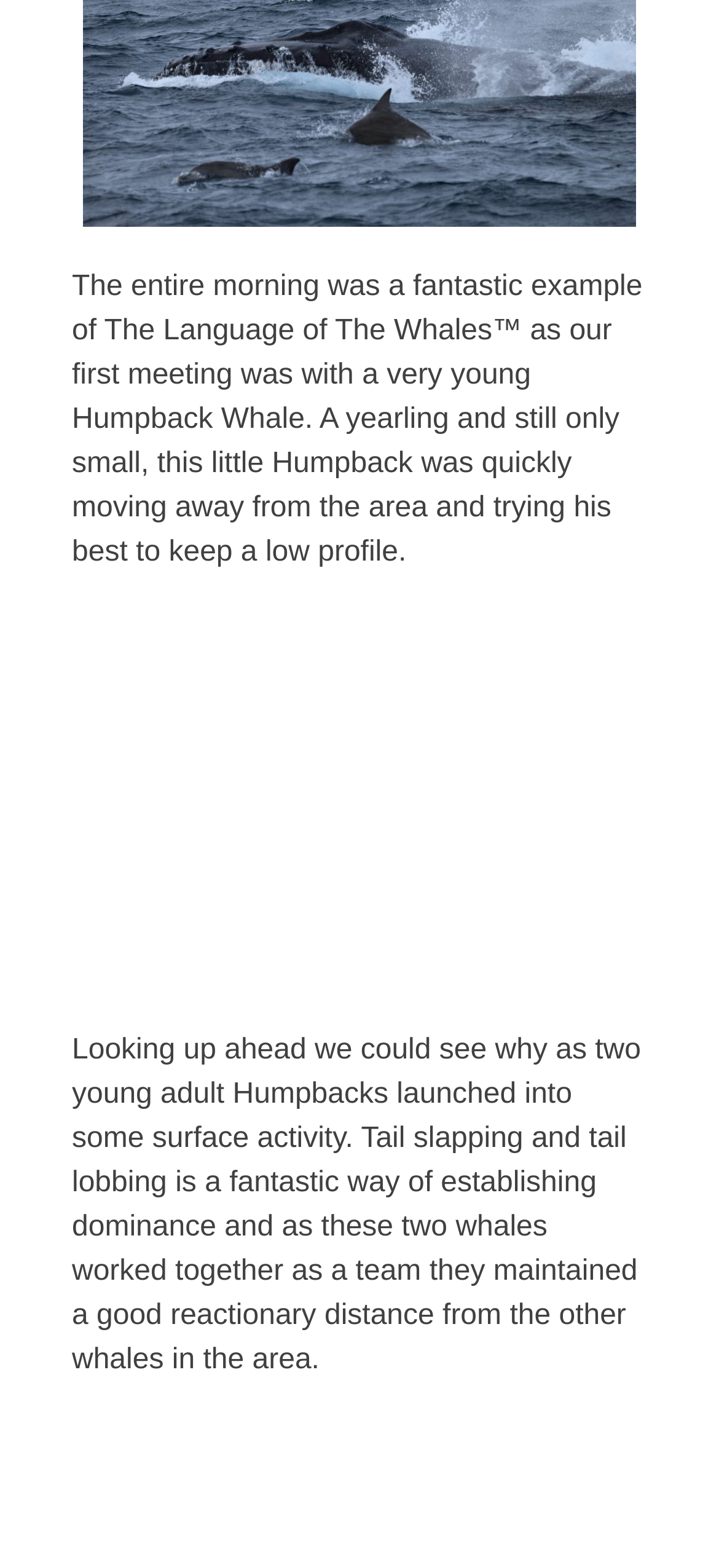Use the details in the image to answer the question thoroughly: 
What is the age of the Humpback Whale mentioned?

The text mentions 'a very young Humpback Whale. A yearling and still only small', which indicates that the whale is a year old.